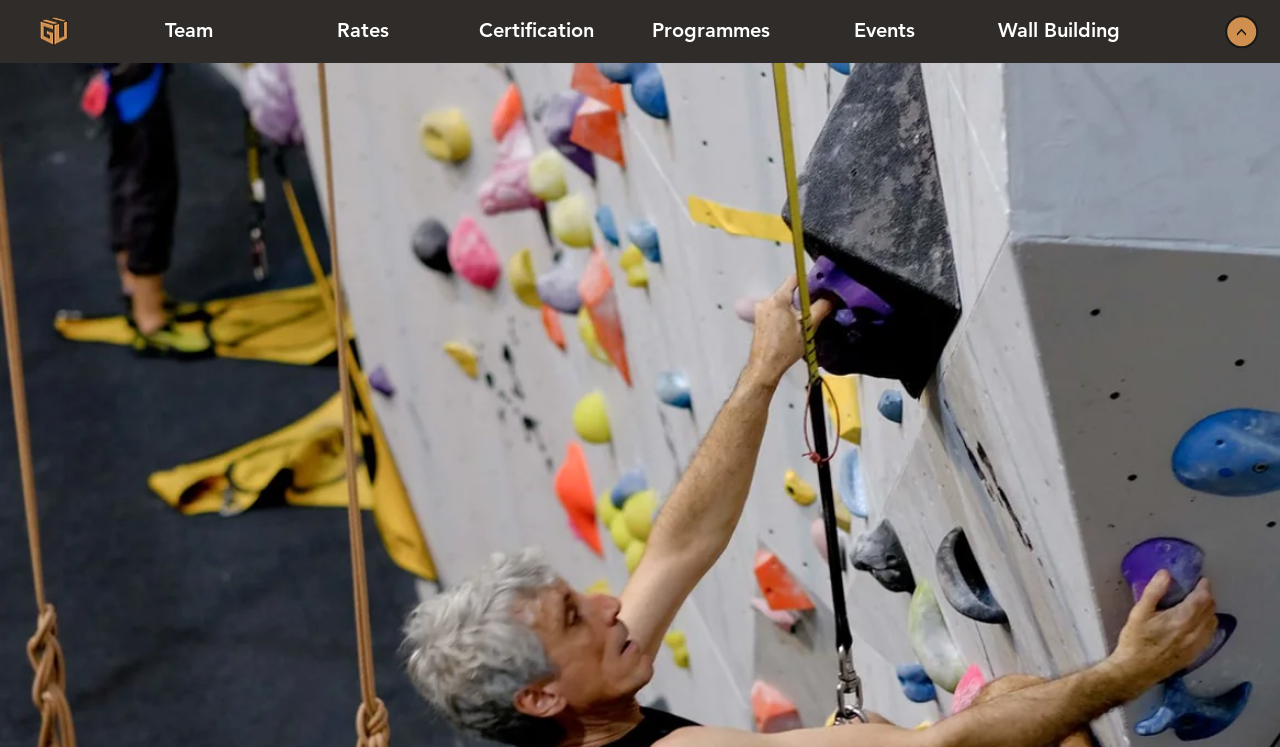Can you find the bounding box coordinates for the UI element given this description: "Papers by Rolf Preus"? Provide the coordinates as four float numbers between 0 and 1: [left, top, right, bottom].

None